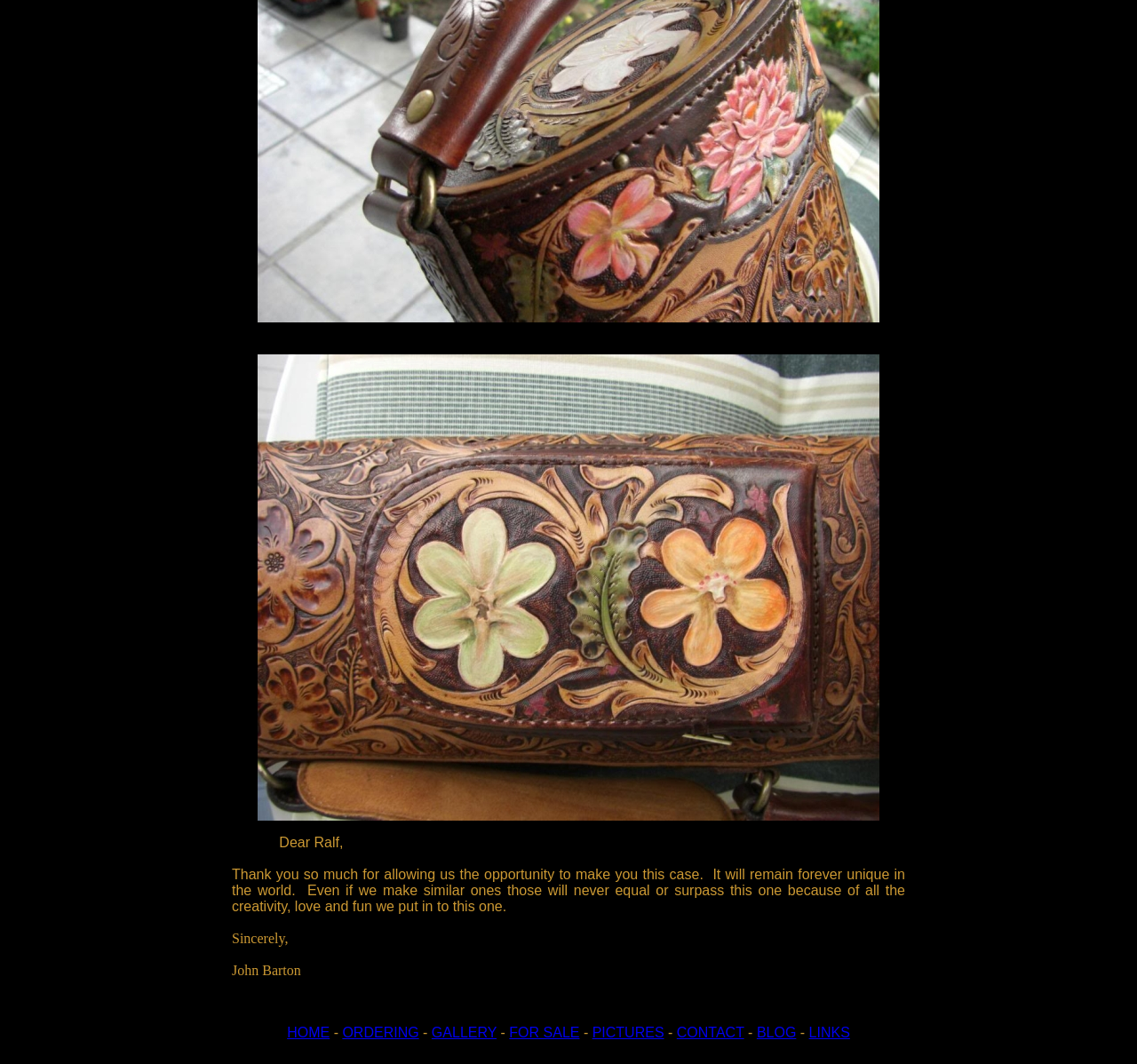Identify the bounding box coordinates for the UI element described as follows: "CONTACT". Ensure the coordinates are four float numbers between 0 and 1, formatted as [left, top, right, bottom].

[0.595, 0.963, 0.654, 0.977]